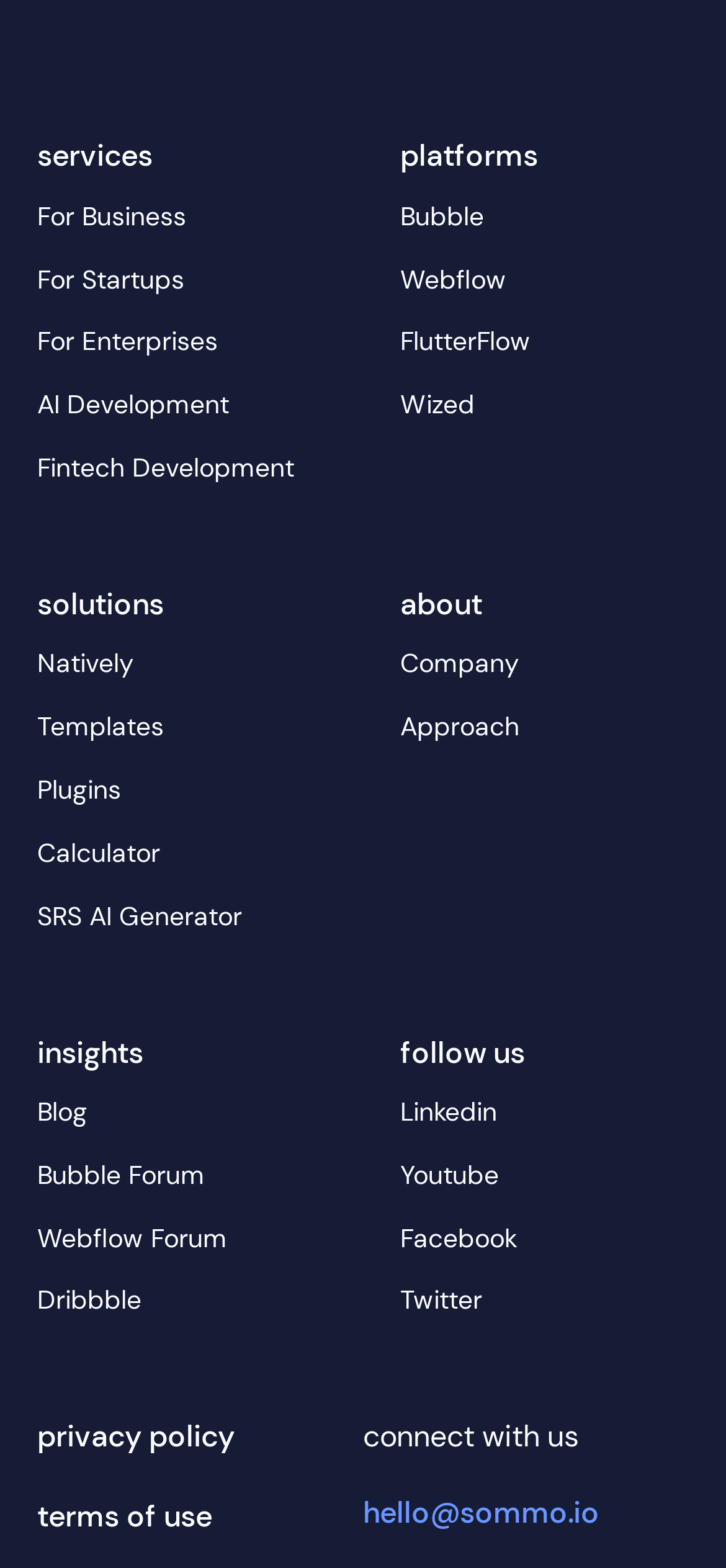Please identify the bounding box coordinates of the element on the webpage that should be clicked to follow this instruction: "Check the privacy policy". The bounding box coordinates should be given as four float numbers between 0 and 1, formatted as [left, top, right, bottom].

[0.051, 0.895, 0.5, 0.937]